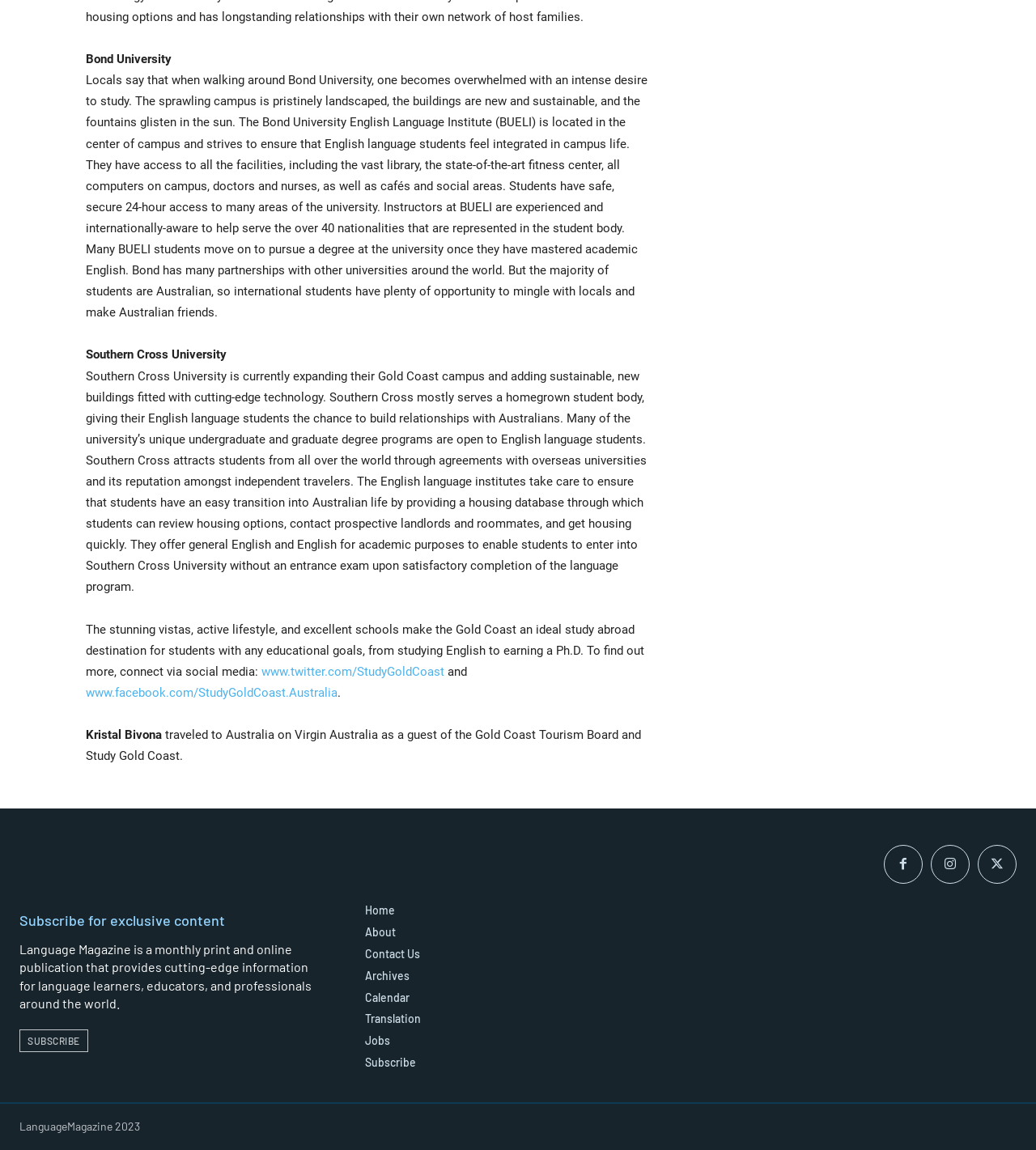Locate and provide the bounding box coordinates for the HTML element that matches this description: "Subscribe".

[0.019, 0.895, 0.085, 0.915]